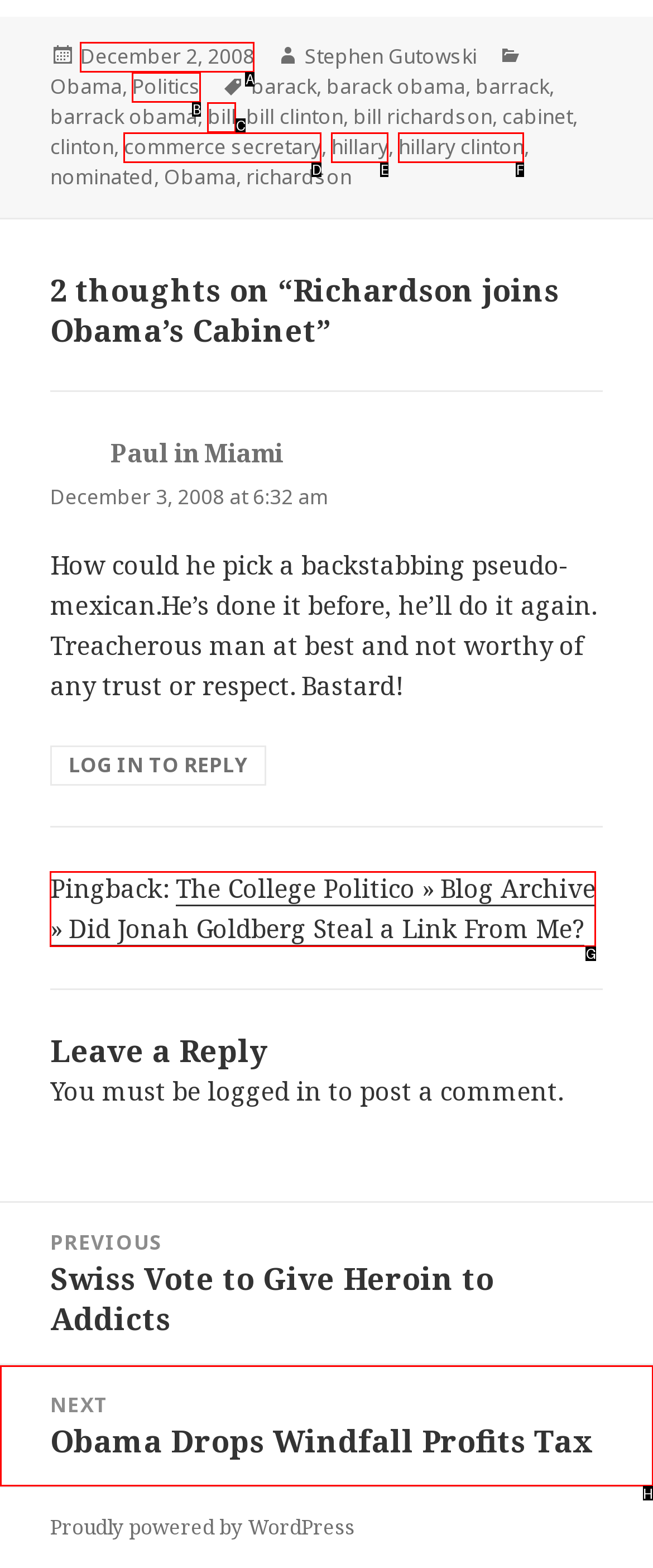Select the appropriate HTML element to click on to finish the task: Click on the 'Next post: Obama Drops Windfall Profits Tax' link.
Answer with the letter corresponding to the selected option.

H